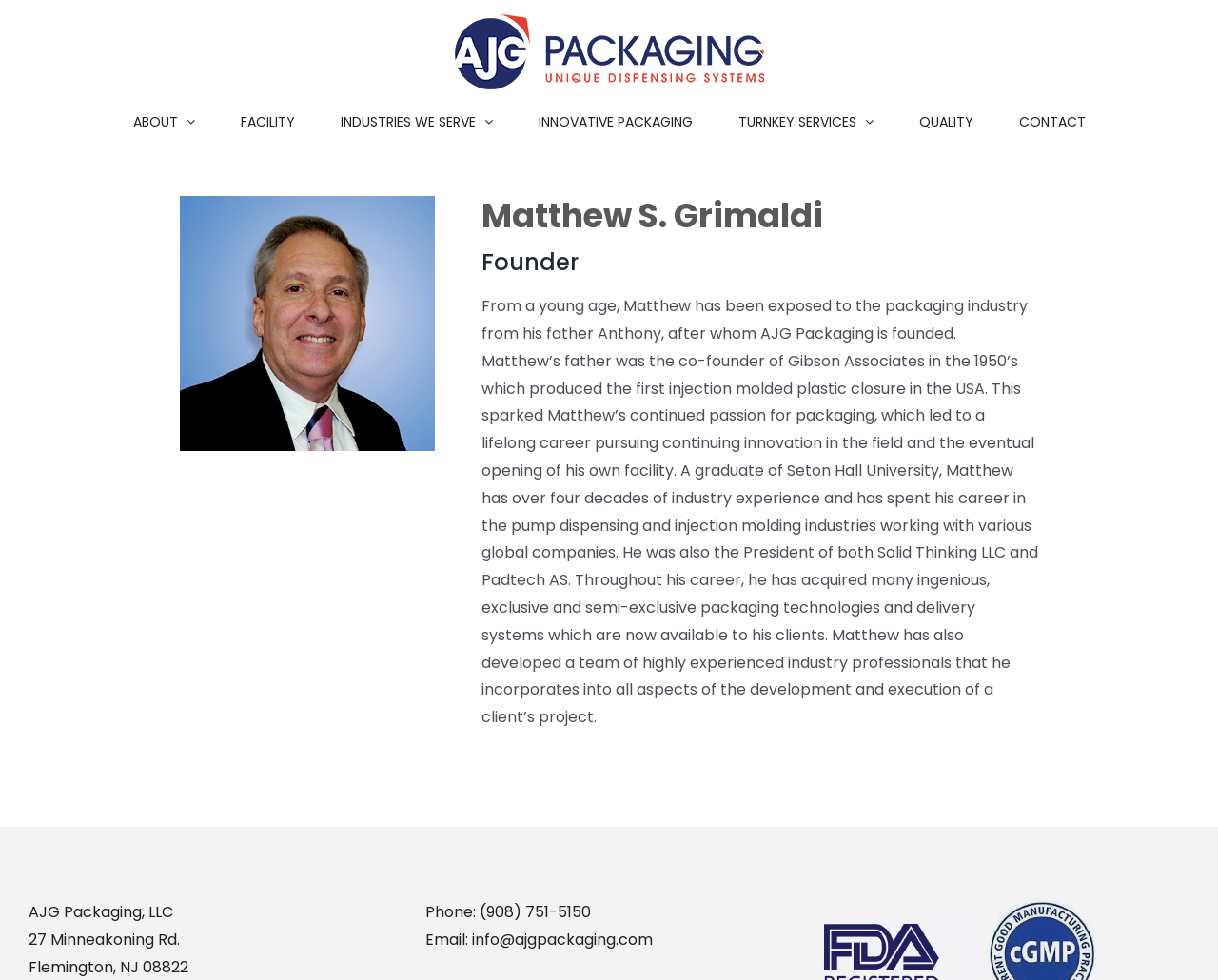Give a short answer to this question using one word or a phrase:
How many decades of industry experience does Matthew have?

Four